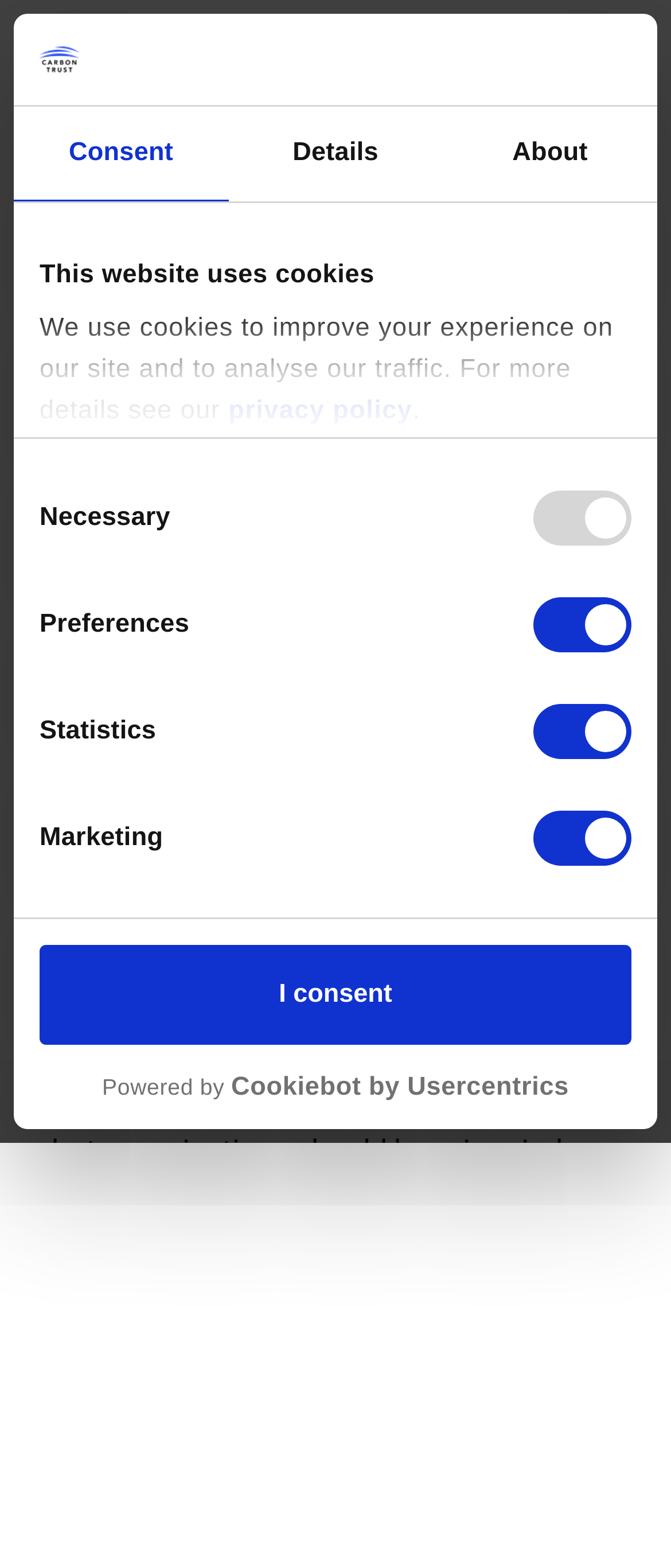How many tabs are available in the tablist?
Please provide a single word or phrase as your answer based on the image.

3